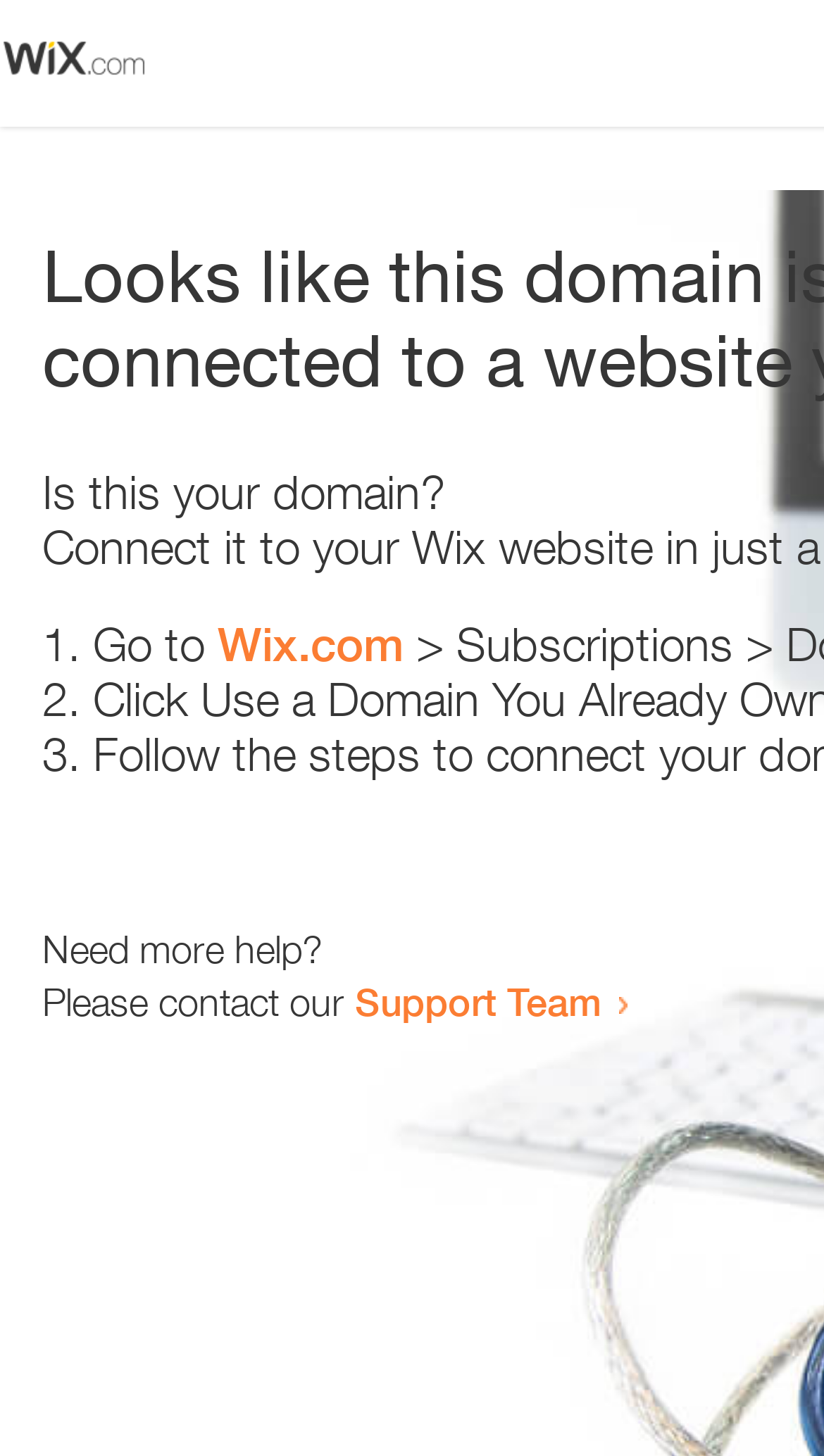Analyze and describe the webpage in a detailed narrative.

The webpage appears to be an error page, with a small image at the top left corner. Below the image, there is a question "Is this your domain?" in a prominent position. 

To the right of the question, there is a numbered list with three items. The first item starts with "1." and suggests going to "Wix.com". The second item starts with "2." and the third item starts with "3.", but their contents are not specified. 

Further down the page, there is a message "Need more help?" followed by a sentence "Please contact our Support Team" with a link to the Support Team.